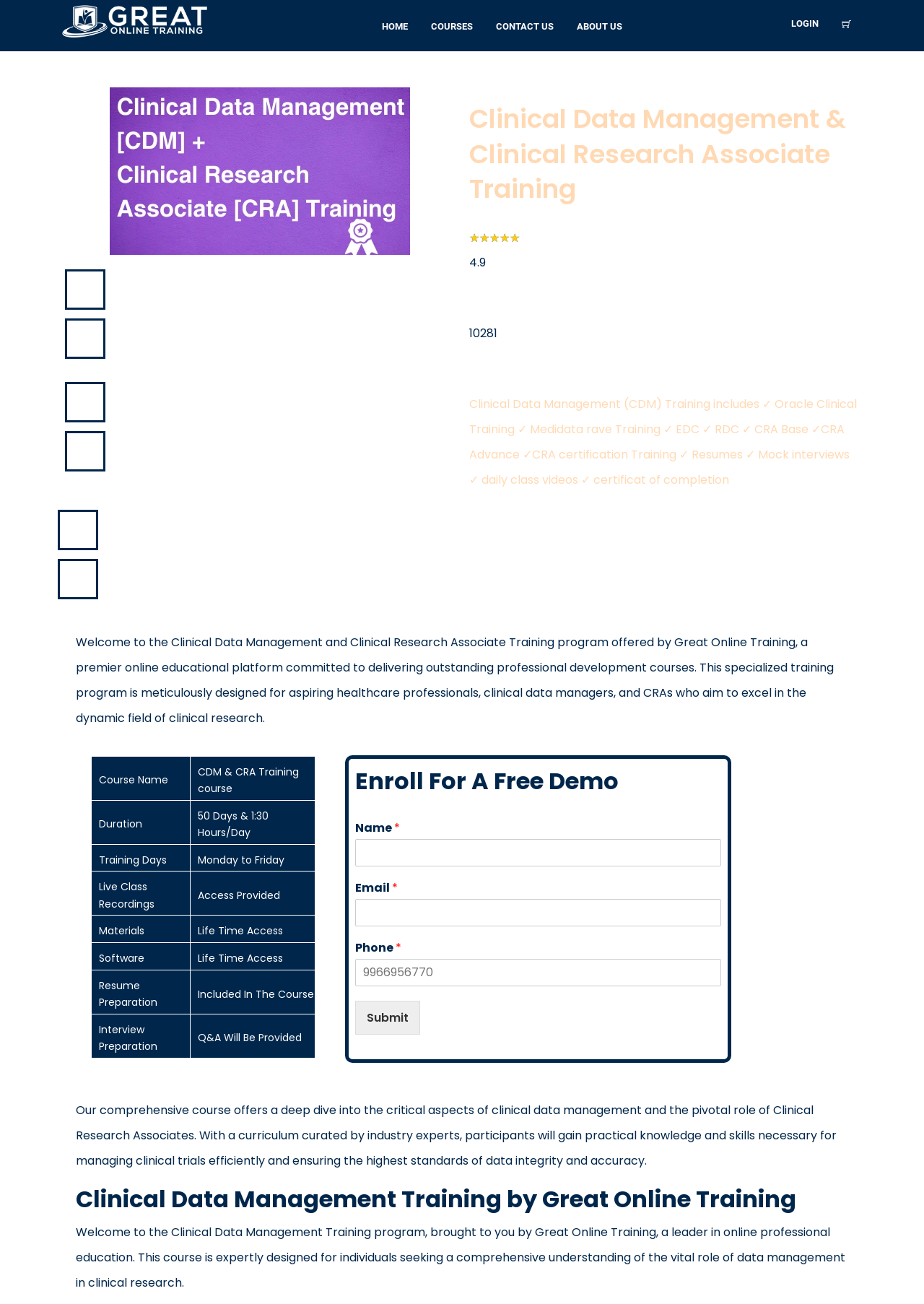Could you highlight the region that needs to be clicked to execute the instruction: "Click on the COURSES link"?

[0.462, 0.0, 0.516, 0.039]